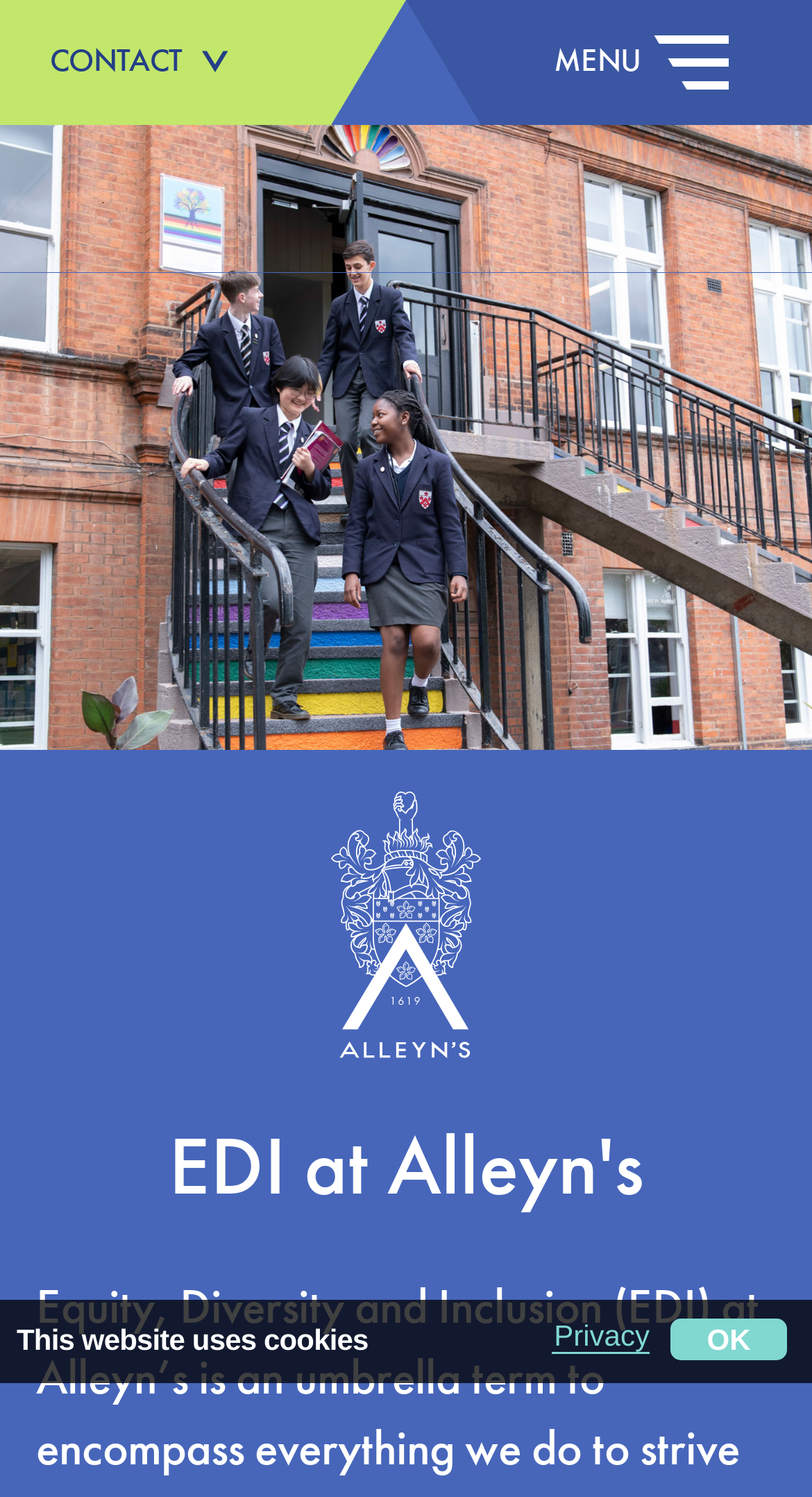Given the element description "Alleyn’s School" in the screenshot, predict the bounding box coordinates of that UI element.

[0.408, 0.529, 0.592, 0.719]